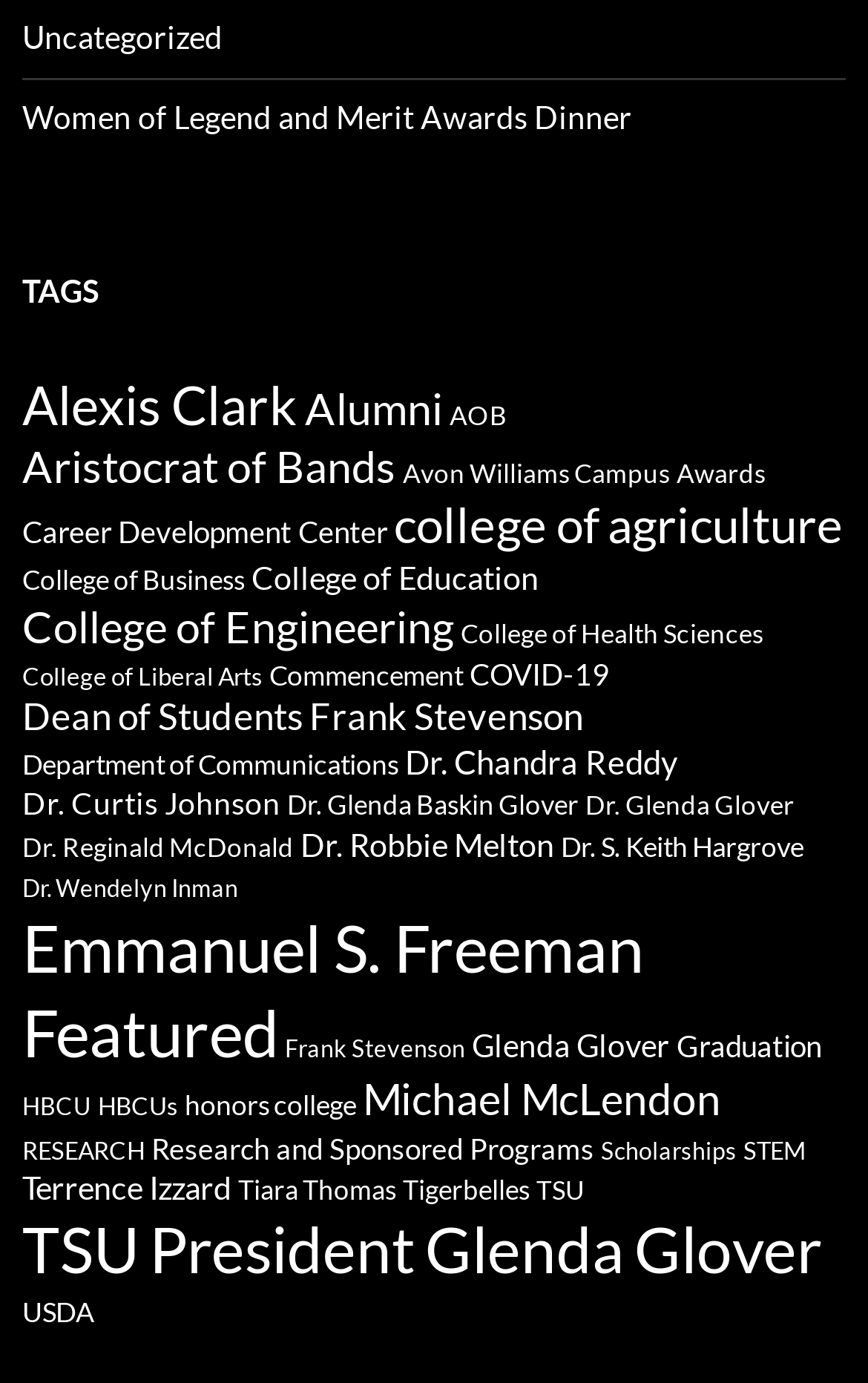Find the bounding box coordinates of the clickable area that will achieve the following instruction: "Click on the 'Uncategorized' link".

[0.026, 0.013, 0.256, 0.04]